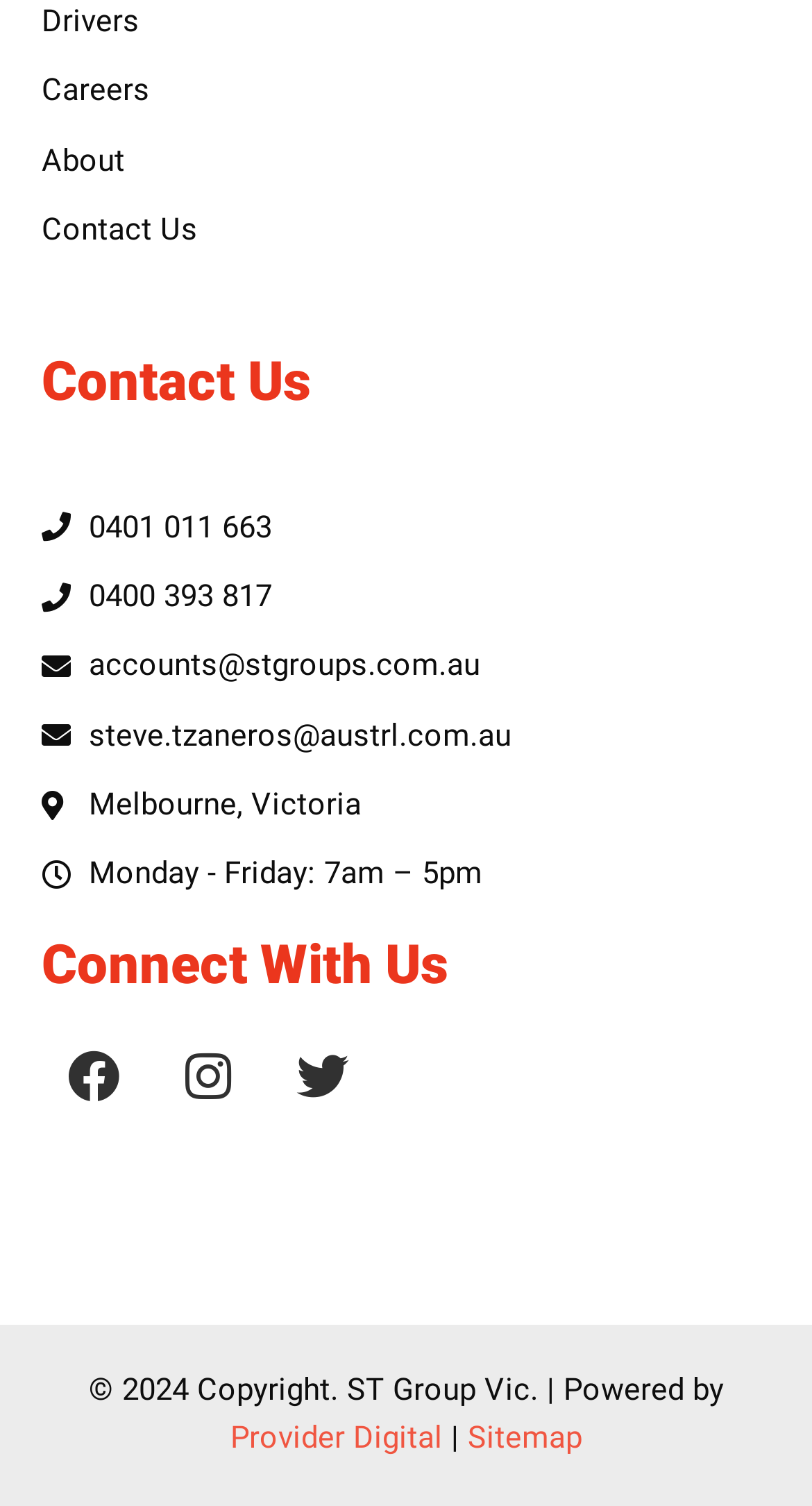Locate the bounding box of the UI element described by: "manage my resources" in the given webpage screenshot.

None